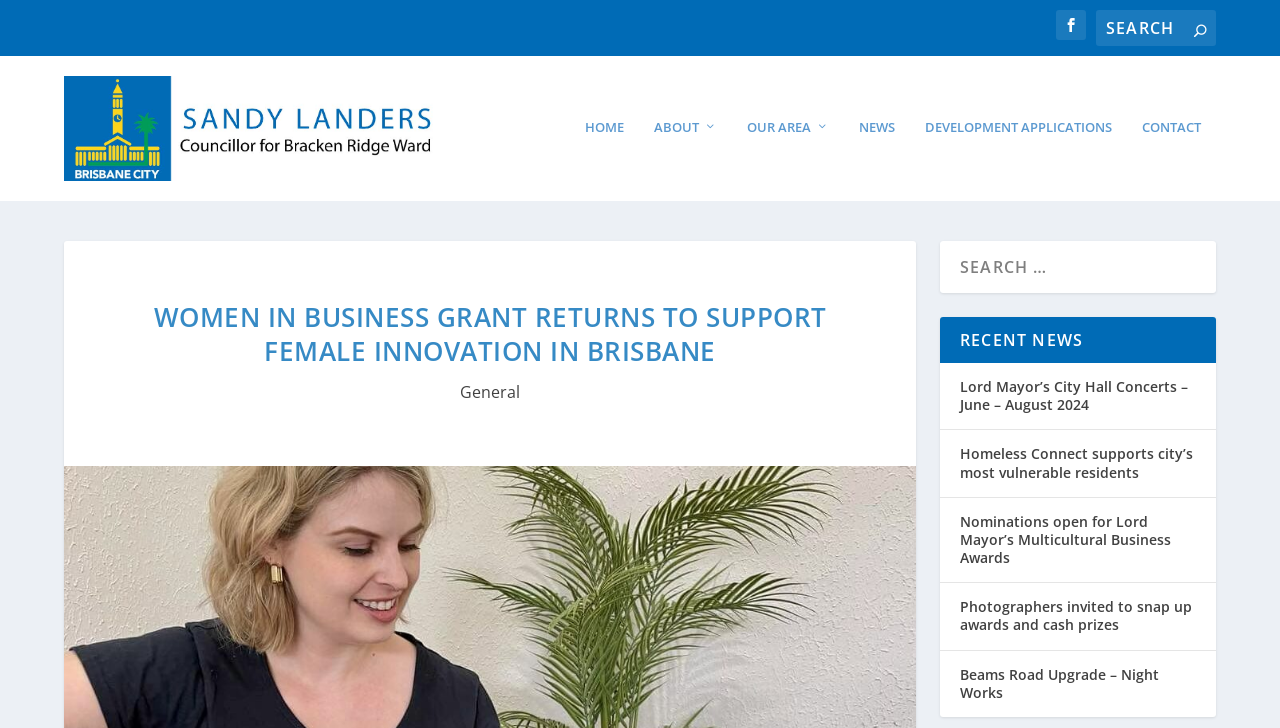Pinpoint the bounding box coordinates of the clickable area necessary to execute the following instruction: "Send an email". The coordinates should be given as four float numbers between 0 and 1, namely [left, top, right, bottom].

None